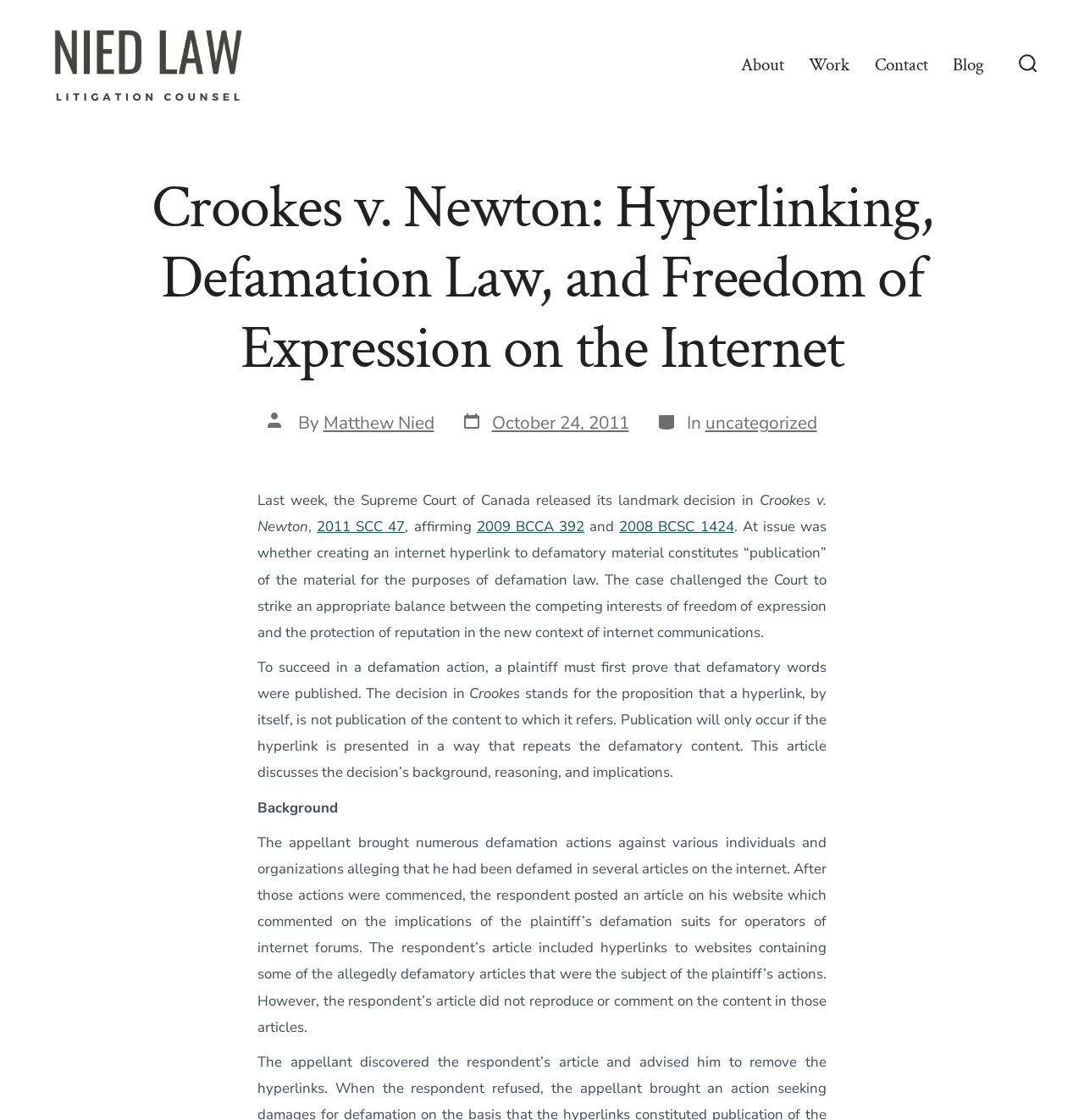What is the title of the blog post?
Based on the image, answer the question with as much detail as possible.

I found the answer by looking at the main heading of the blog post, which is displayed prominently on the webpage. The title is a long phrase that summarizes the topic of the blog post.